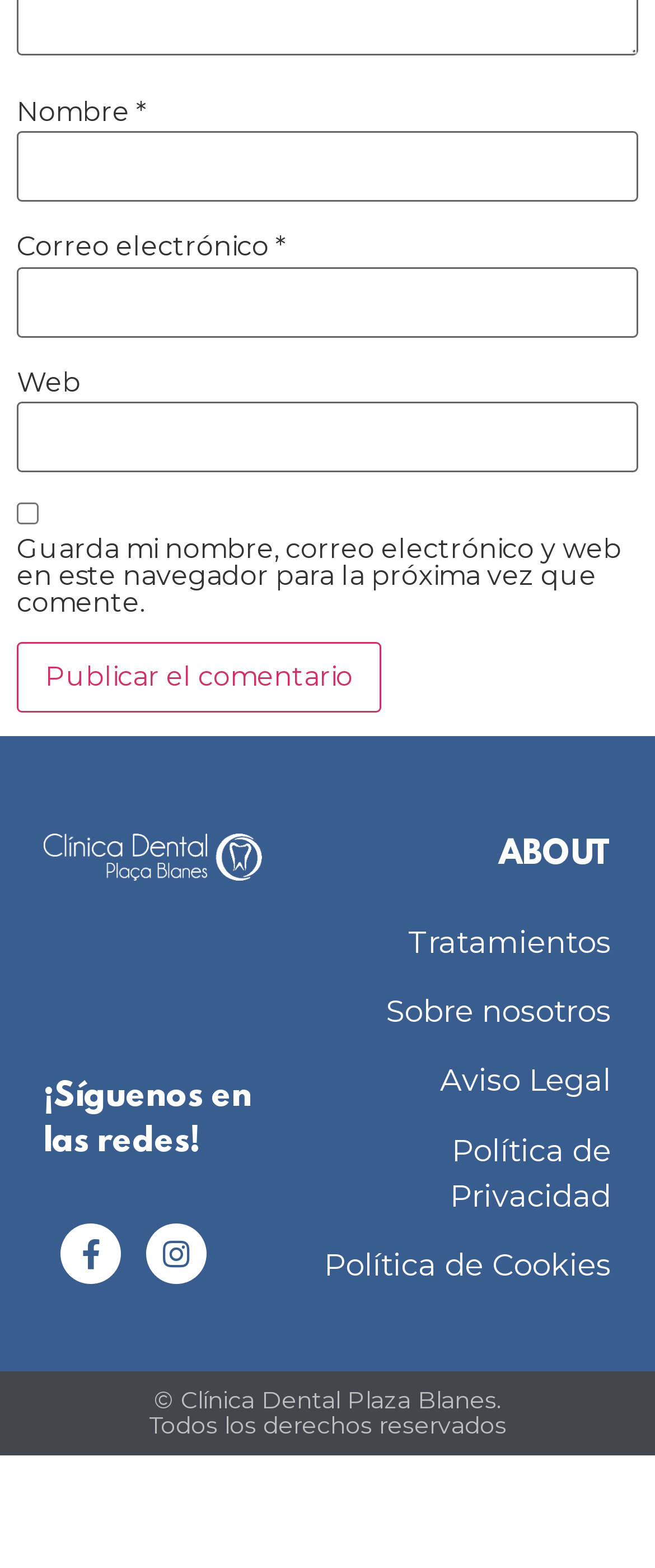What is the purpose of the 'Publicar el comentario' button?
Please provide a comprehensive answer based on the information in the image.

The 'Publicar el comentario' button is located below the textboxes and checkbox, suggesting that its purpose is to post a comment after filling in the required information.